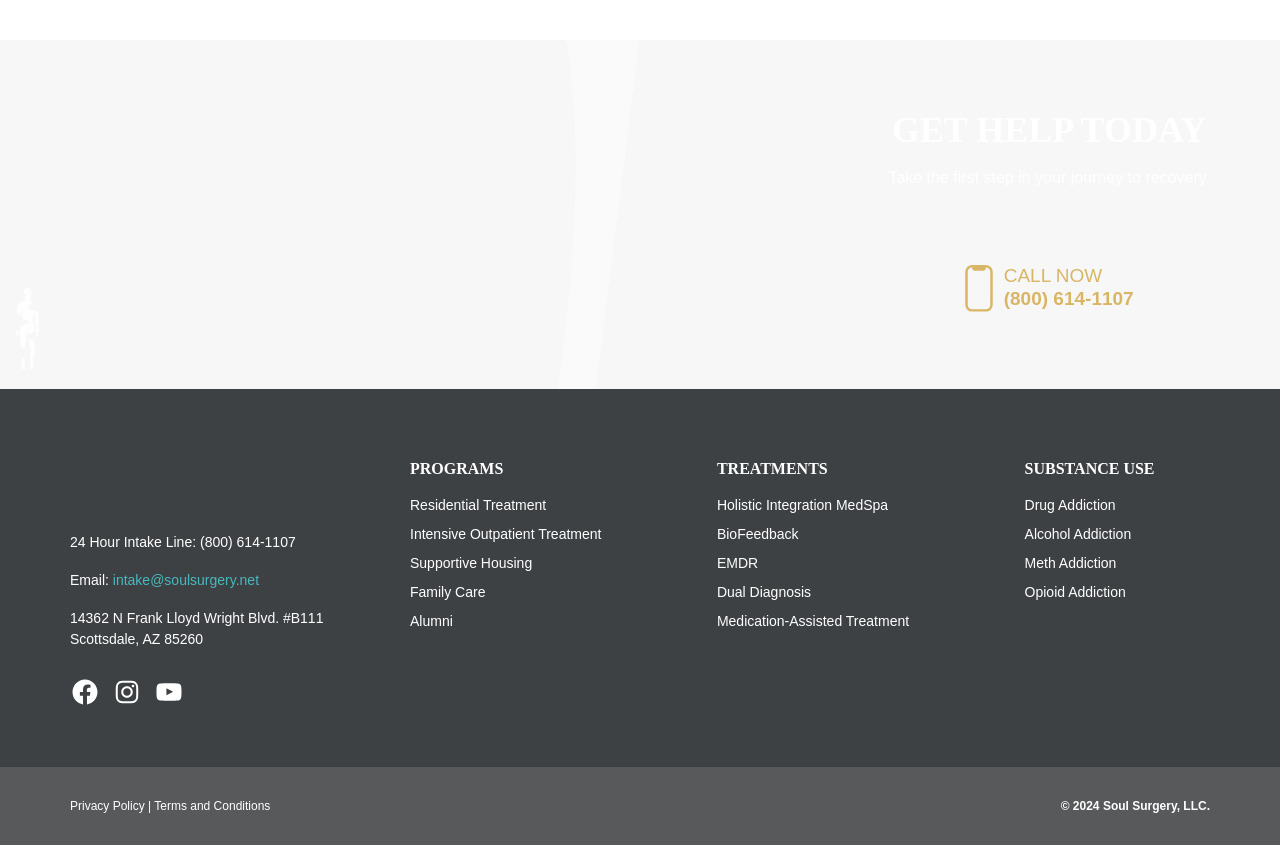Locate the bounding box coordinates of the element to click to perform the following action: 'Go to 'All temples''. The coordinates should be given as four float values between 0 and 1, in the form of [left, top, right, bottom].

None